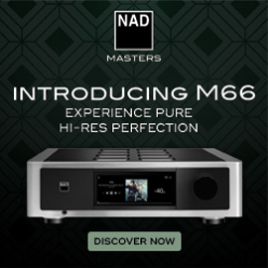What is the background of the image?
Using the image as a reference, answer the question with a short word or phrase.

Textured pattern